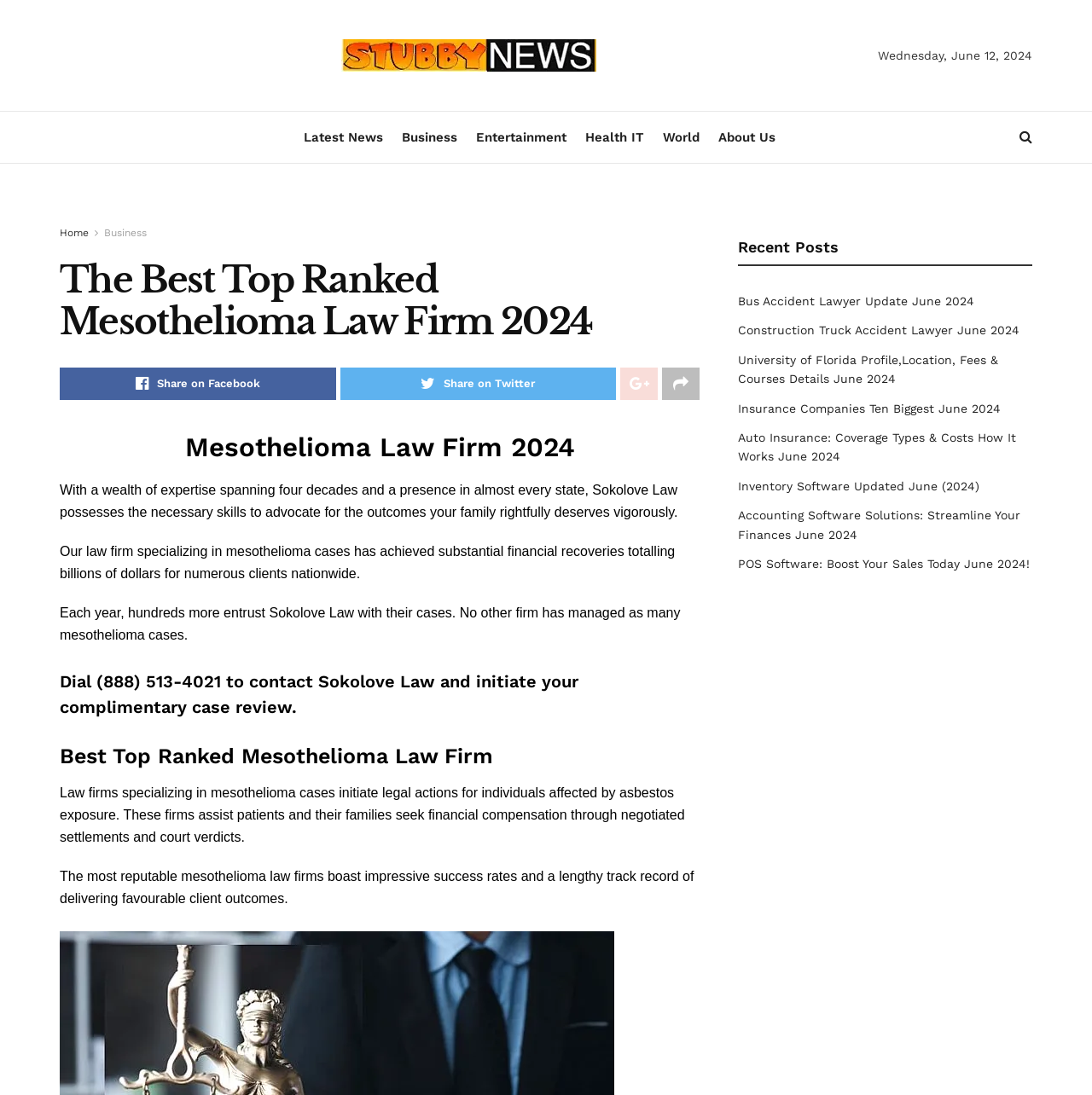Determine the bounding box of the UI component based on this description: "parent_node: Share on Facebook". The bounding box coordinates should be four float values between 0 and 1, i.e., [left, top, right, bottom].

[0.568, 0.336, 0.602, 0.365]